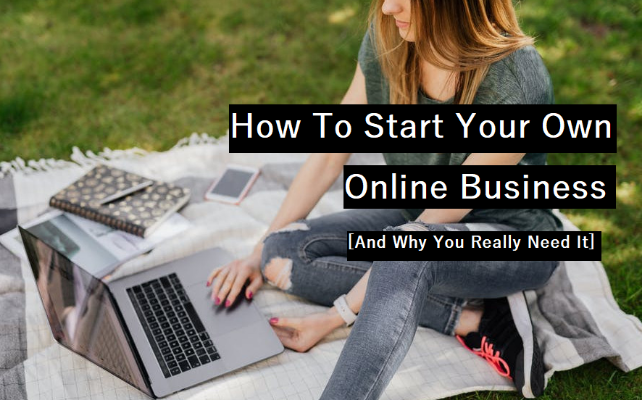What is the woman focused on?
Answer the question with a single word or phrase derived from the image.

A laptop